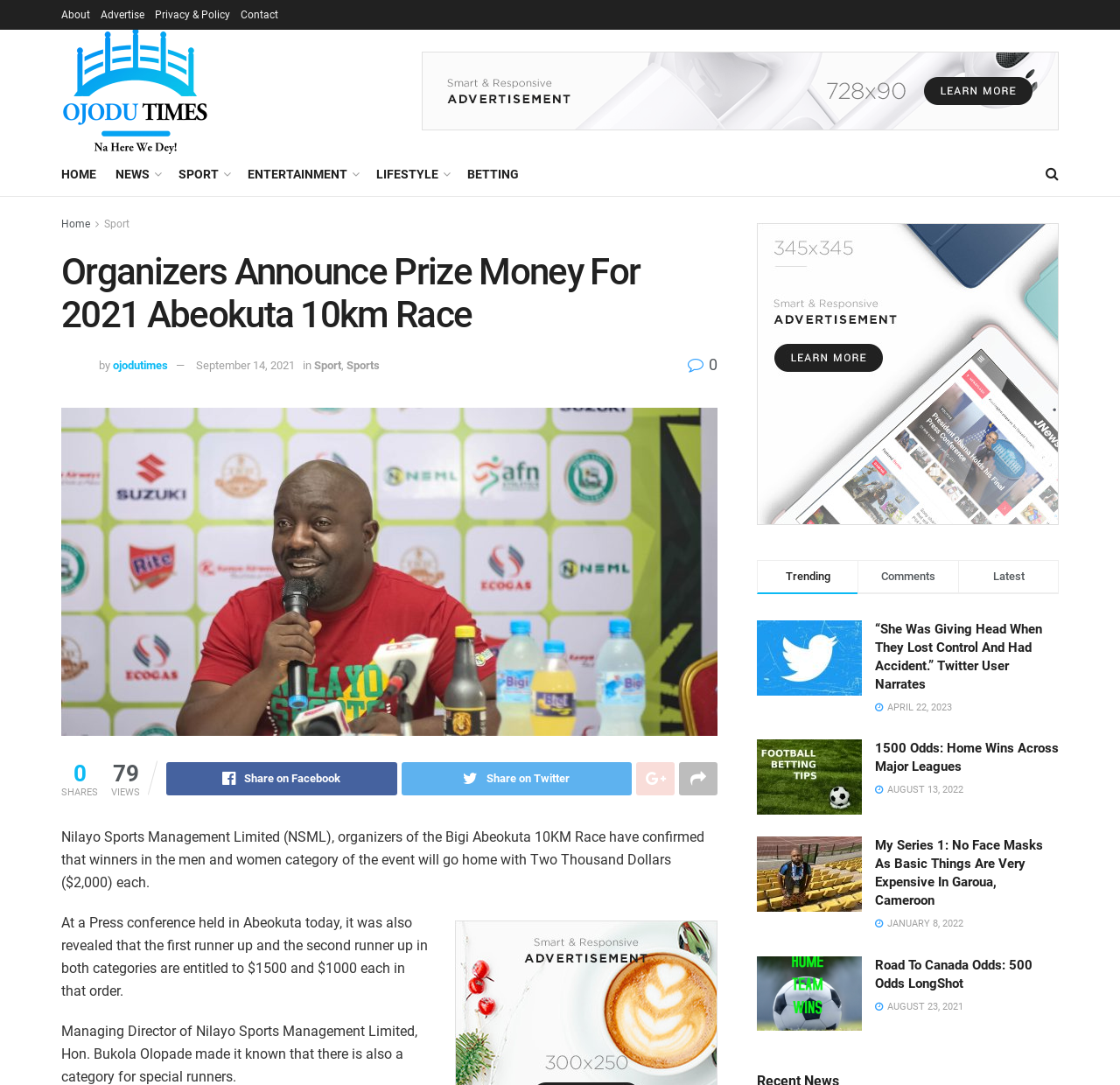How much will the winners of the men and women categories receive?
Please give a well-detailed answer to the question.

I found the answer by reading the article content, which states 'winners in the men and women category of the event will go home with Two Thousand Dollars ($2,000) each'.